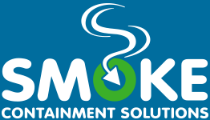Give a one-word or short phrase answer to the question: 
What is stylized to resemble swirling smoke?

the 'S'